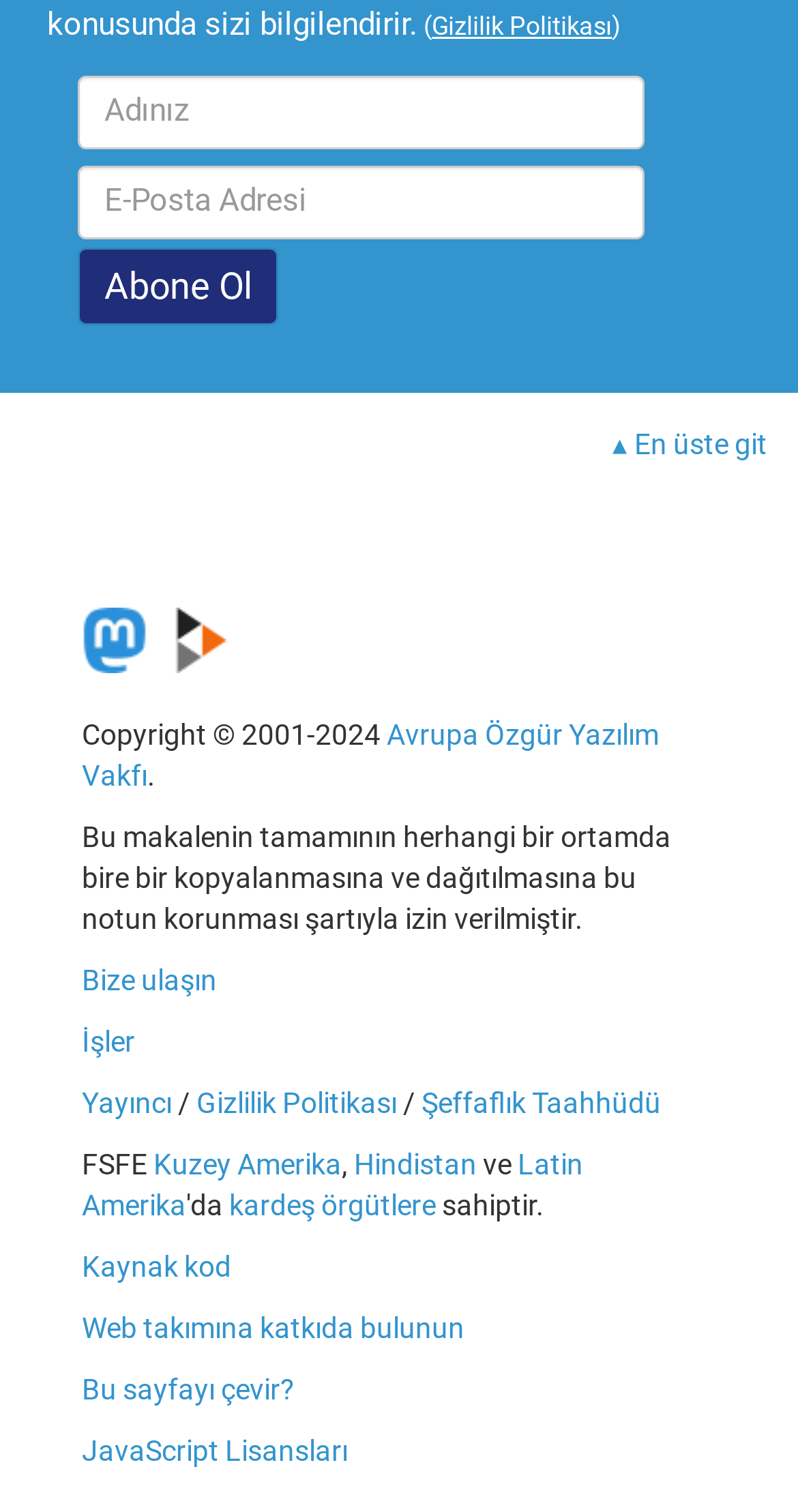Please determine the bounding box coordinates, formatted as (top-left x, top-left y, bottom-right x, bottom-right y), with all values as floating point numbers between 0 and 1. Identify the bounding box of the region described as: Yayıncı

[0.103, 0.718, 0.215, 0.74]